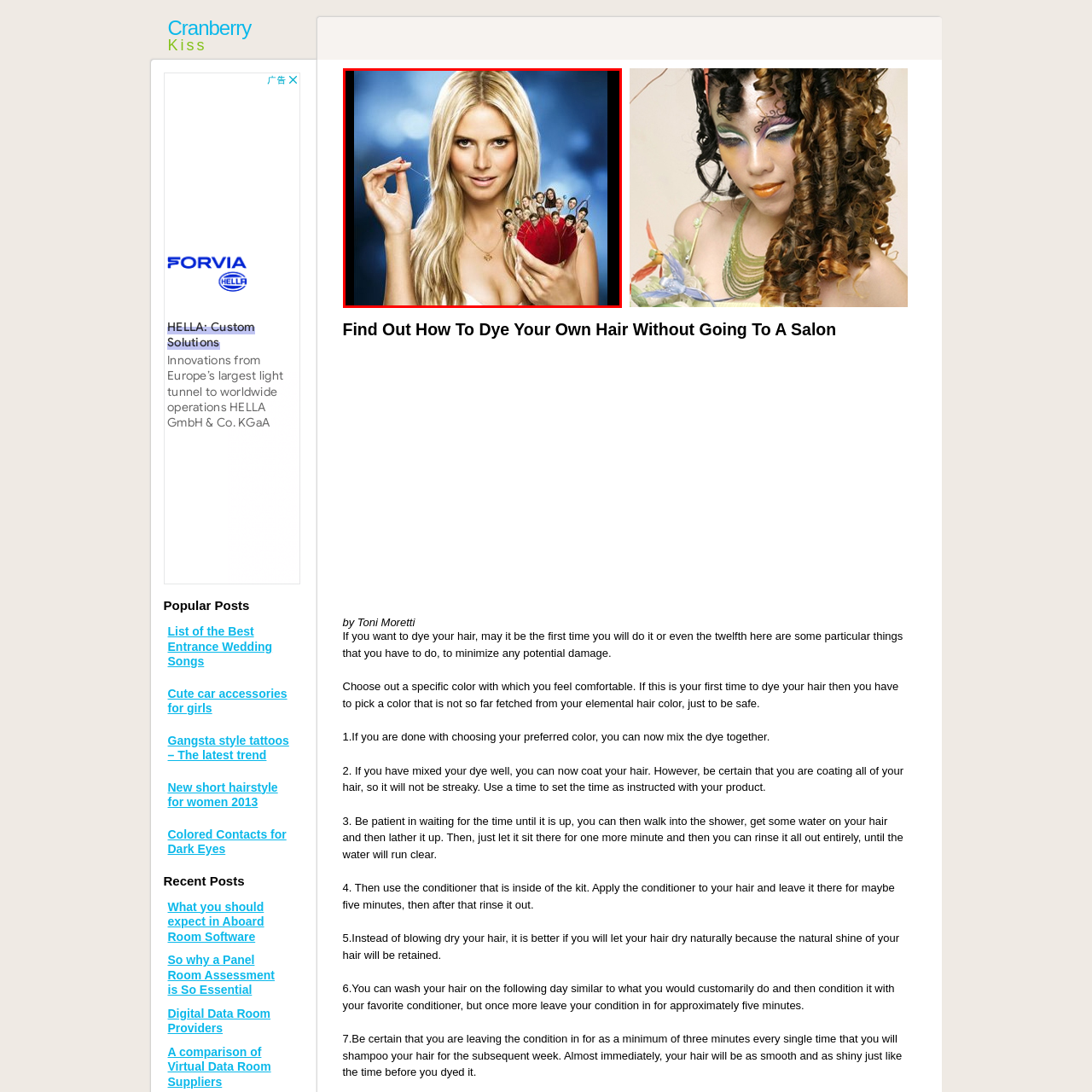Detail the features and elements seen in the red-circled portion of the image.

The image features a poised woman with long, flowing blonde hair, holding a pin between her fingers. She gazes confidently towards the viewer, embodying a sense of charm and allure. In her other hand, she presents a unique bouquet that resembles a heart-shaped arrangement filled with small, stylized faces of various individuals, suggesting themes of love, relationships, or perhaps selections from a reality show. The background is softly blurred with a blue hue, enhancing a dreamy and vibrant atmosphere that captivates attention. This setup hints at a narrative centered around personal connections and choices, drawing in observers with its intriguing visual storytelling.